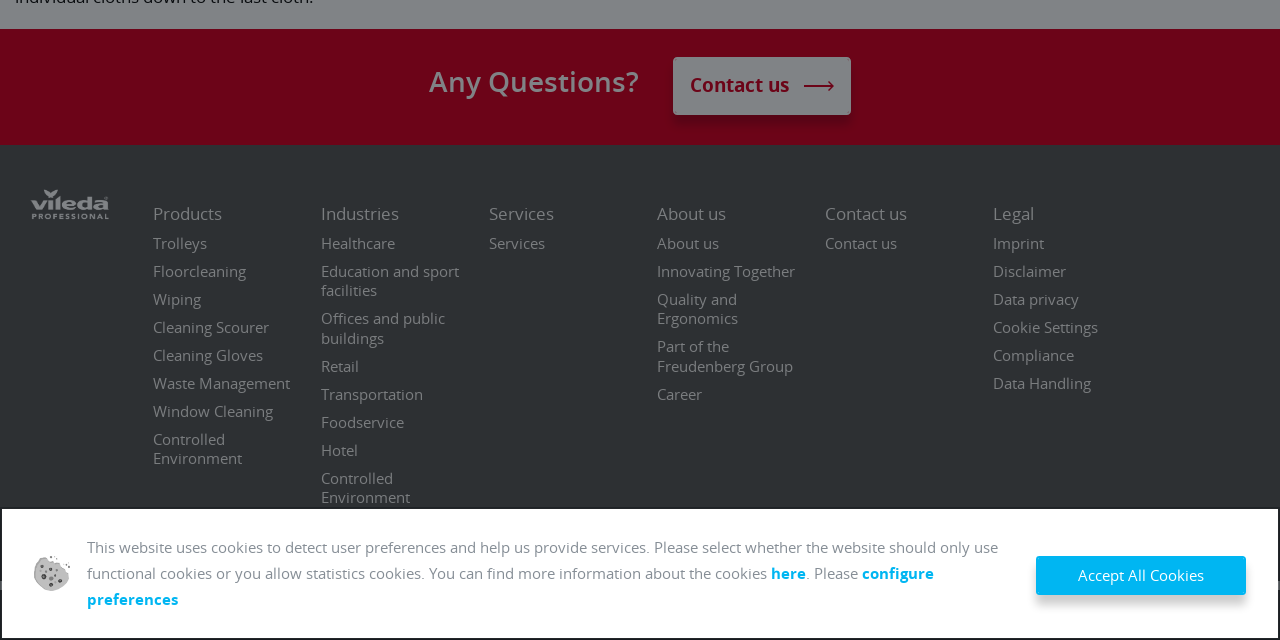For the following element description, predict the bounding box coordinates in the format (top-left x, top-left y, bottom-right x, bottom-right y). All values should be floating point numbers between 0 and 1. Description: Window Cleaning

[0.119, 0.628, 0.251, 0.671]